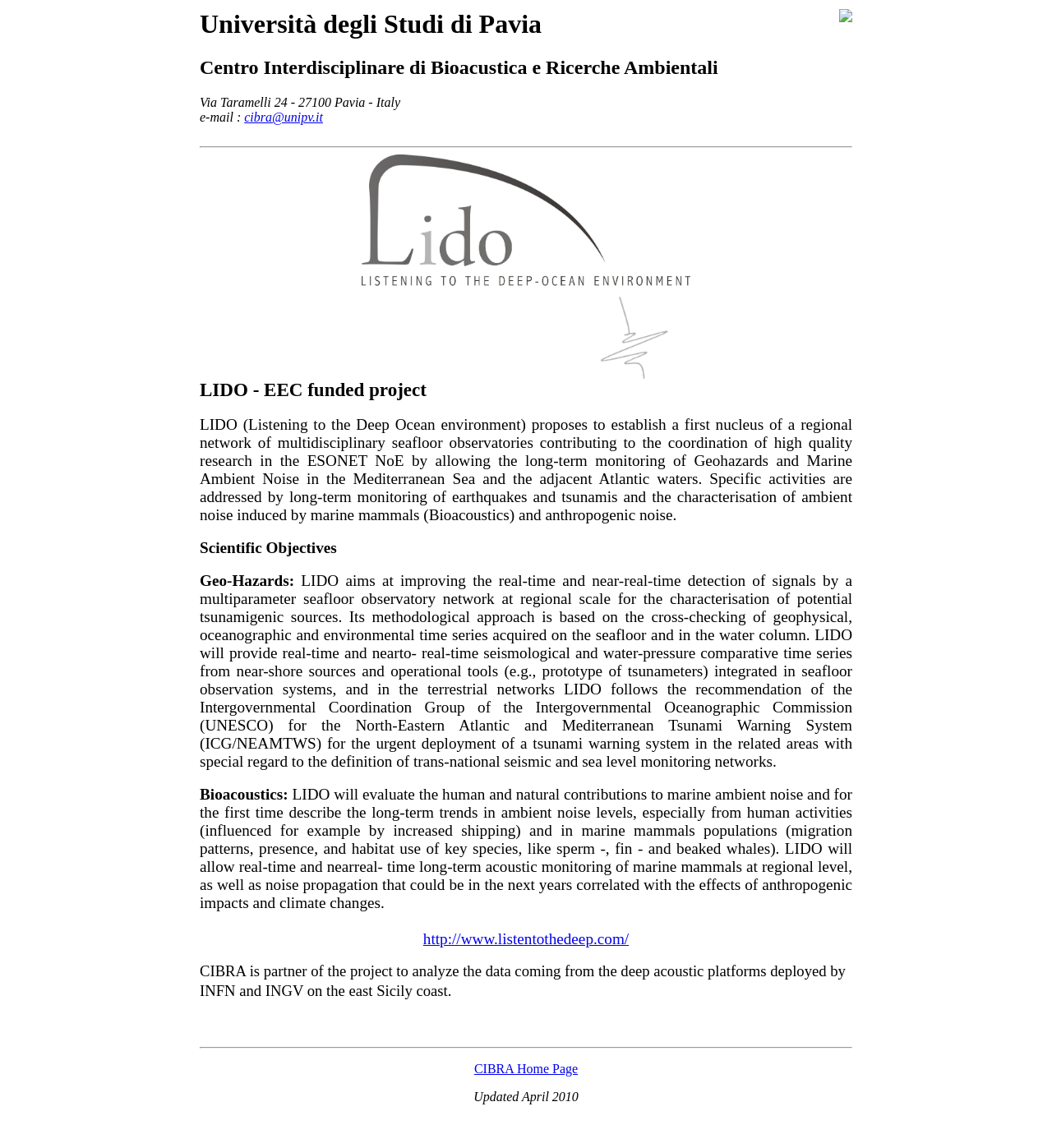What is the email address of CIBRA?
Based on the image, answer the question with as much detail as possible.

I found the answer by looking at the text that says 'e-mail :' and then finding the corresponding link that says 'cibra@unipv.it'.